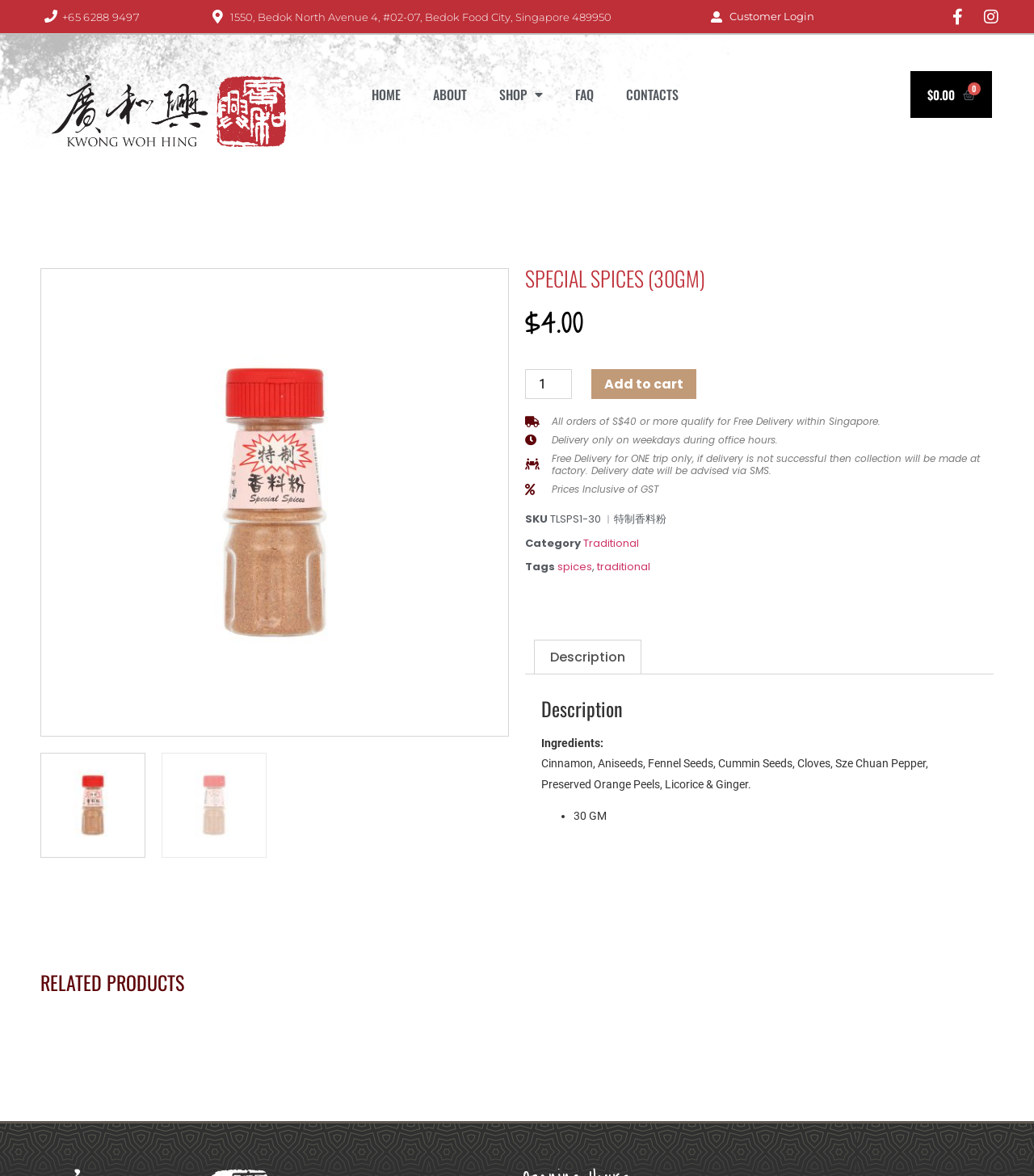Determine the bounding box coordinates of the element that should be clicked to execute the following command: "Click the 'Traditional' category link".

[0.564, 0.455, 0.618, 0.468]